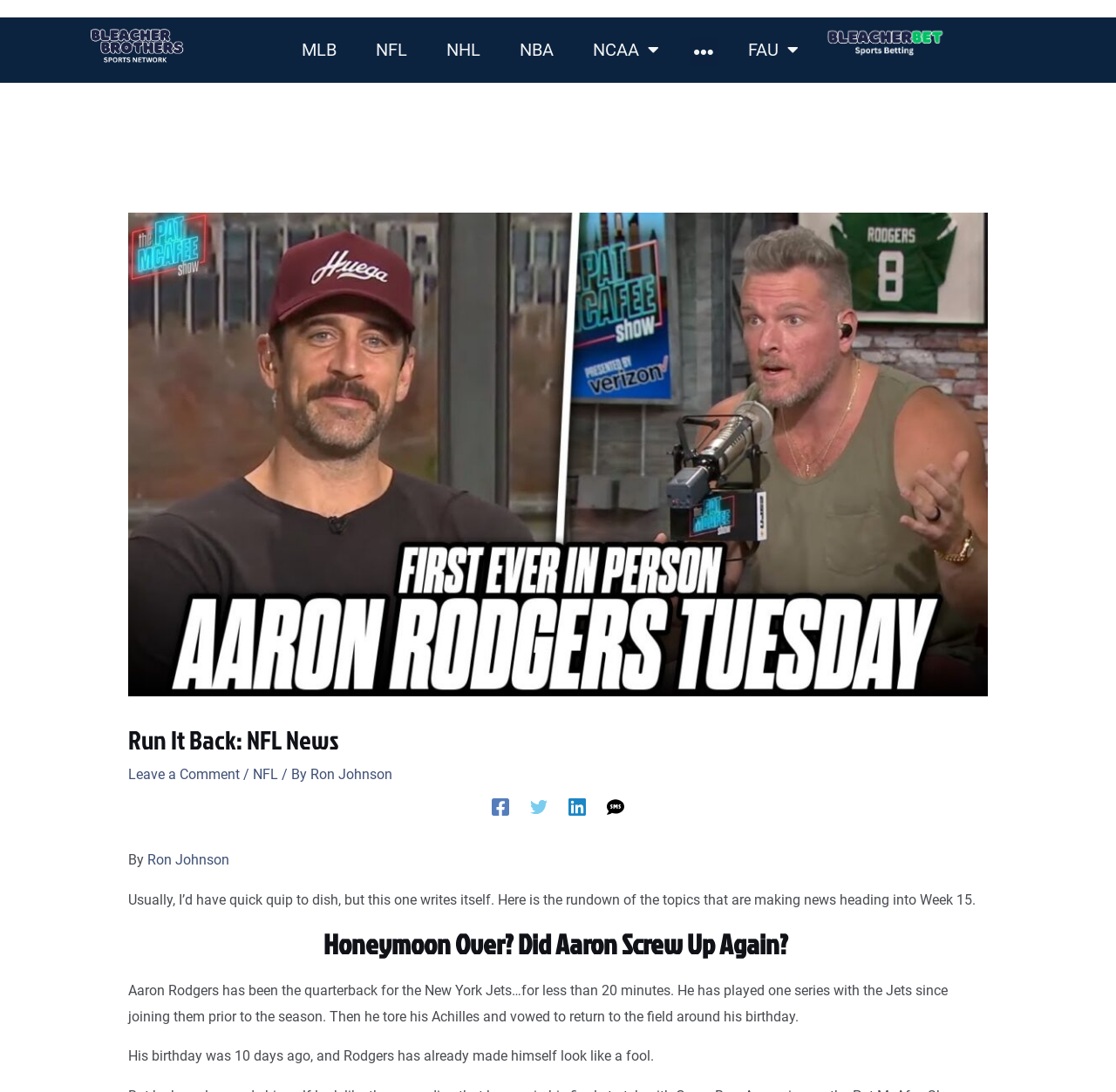Please specify the bounding box coordinates of the clickable region necessary for completing the following instruction: "Click on the Leave a Comment link". The coordinates must consist of four float numbers between 0 and 1, i.e., [left, top, right, bottom].

[0.115, 0.702, 0.215, 0.717]